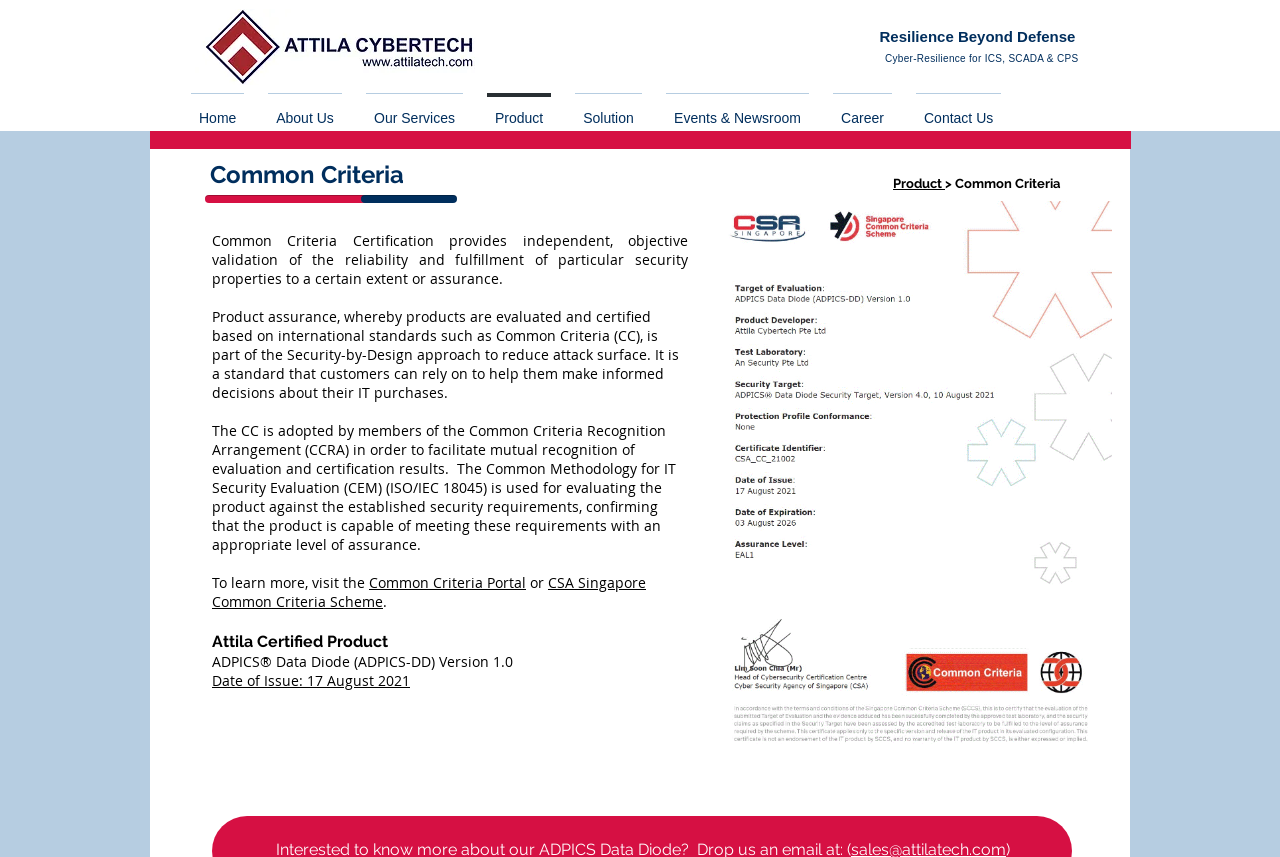Using the webpage screenshot, find the UI element described by Common Criteria Portal. Provide the bounding box coordinates in the format (top-left x, top-left y, bottom-right x, bottom-right y), ensuring all values are floating point numbers between 0 and 1.

[0.288, 0.669, 0.411, 0.691]